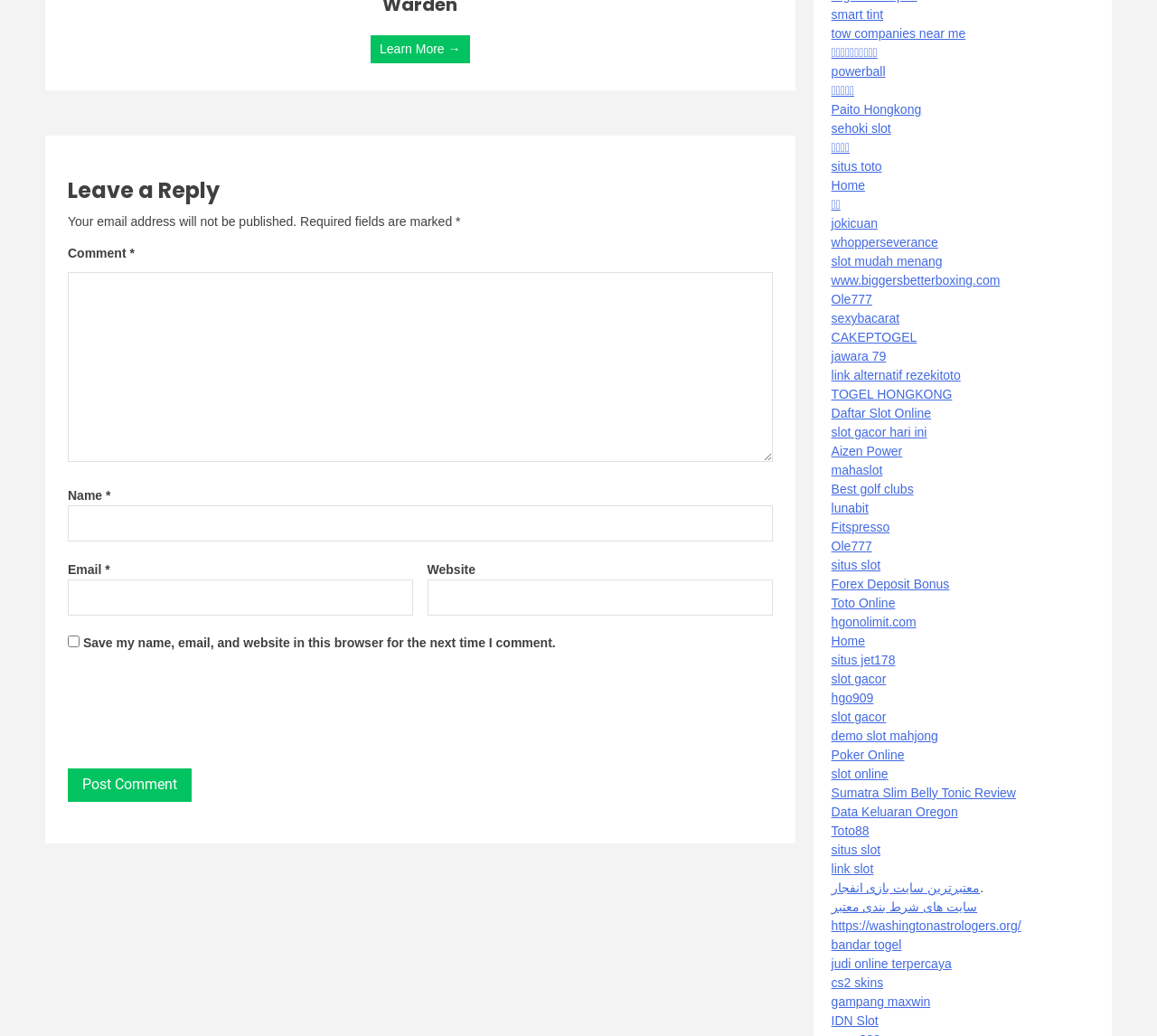Please provide a comprehensive answer to the question below using the information from the image: What is the 'reCAPTCHA' element for?

The 'reCAPTCHA' element is a common tool used to prevent spam and abuse on websites, so it is likely being used for spam protection in this context.